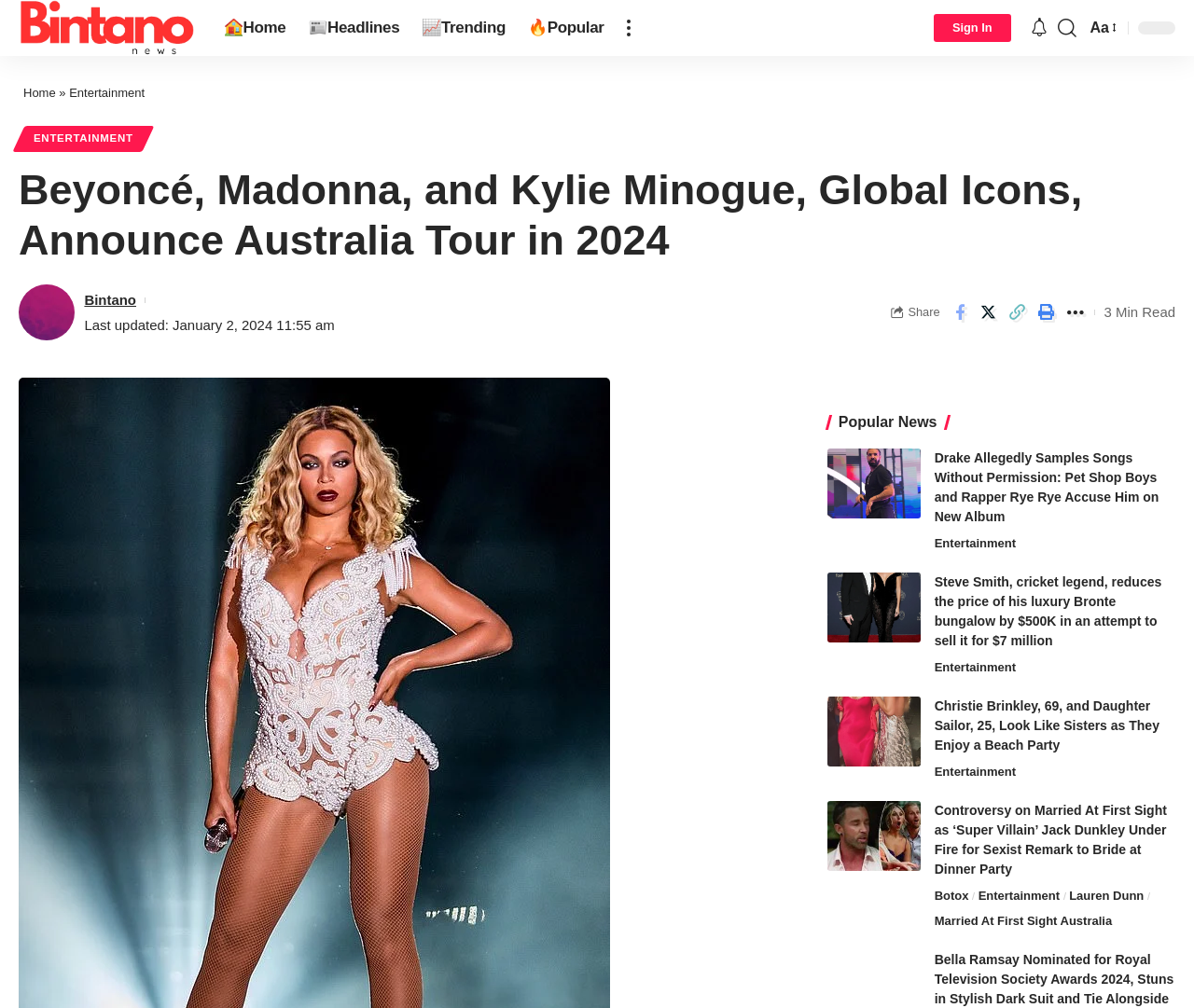Highlight the bounding box coordinates of the element that should be clicked to carry out the following instruction: "Click on the 'Sign In' link". The coordinates must be given as four float numbers ranging from 0 to 1, i.e., [left, top, right, bottom].

[0.782, 0.014, 0.847, 0.042]